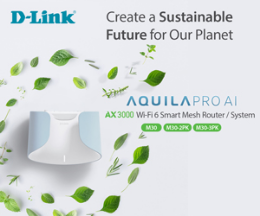Offer a detailed explanation of what is depicted in the image.

The image features a sleek, modern D-Link router prominently displayed against a light backdrop adorned with green leaves and plant motifs, reflecting a focus on sustainability. The router, labeled "AQUILA PRO AI AX 3000," is designed as a Wi-Fi 6 Smart Mesh Router/System, with model options including M30, M30-2PK, and M30-3PK. Above the router, a motivational message emphasizes the importance of creating a sustainable future for the planet, aligning technology with environmental consciousness. The overall composition combines technology and nature, illustrating D-Link's commitment to innovative solutions that also care for the world we inhabit.